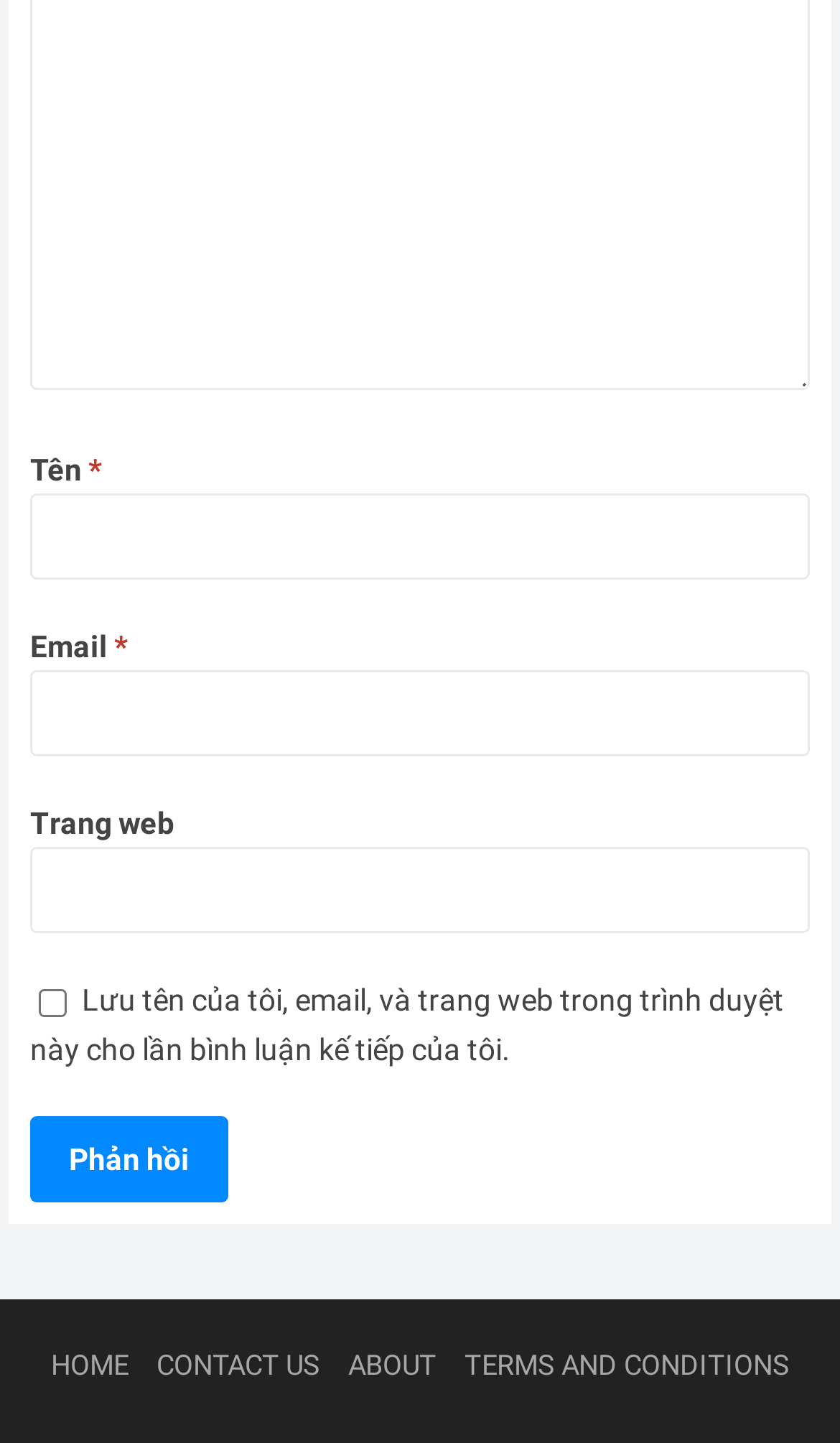Locate the bounding box coordinates of the clickable area to execute the instruction: "Visit the home page". Provide the coordinates as four float numbers between 0 and 1, represented as [left, top, right, bottom].

[0.06, 0.935, 0.153, 0.957]